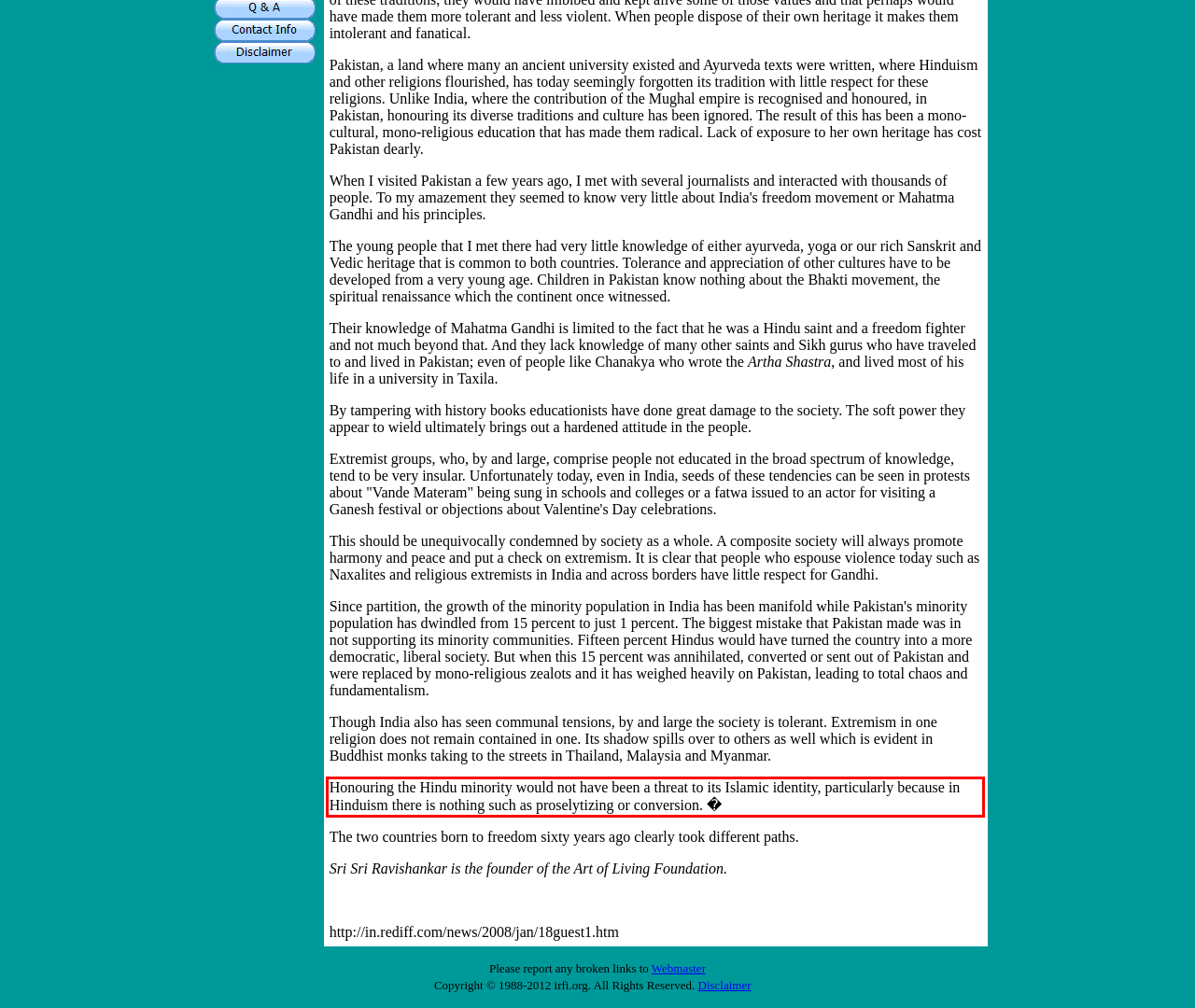Identify the red bounding box in the webpage screenshot and perform OCR to generate the text content enclosed.

Honouring the Hindu minority would not have been a threat to its Islamic identity, particularly because in Hinduism there is nothing such as proselytizing or conversion. �